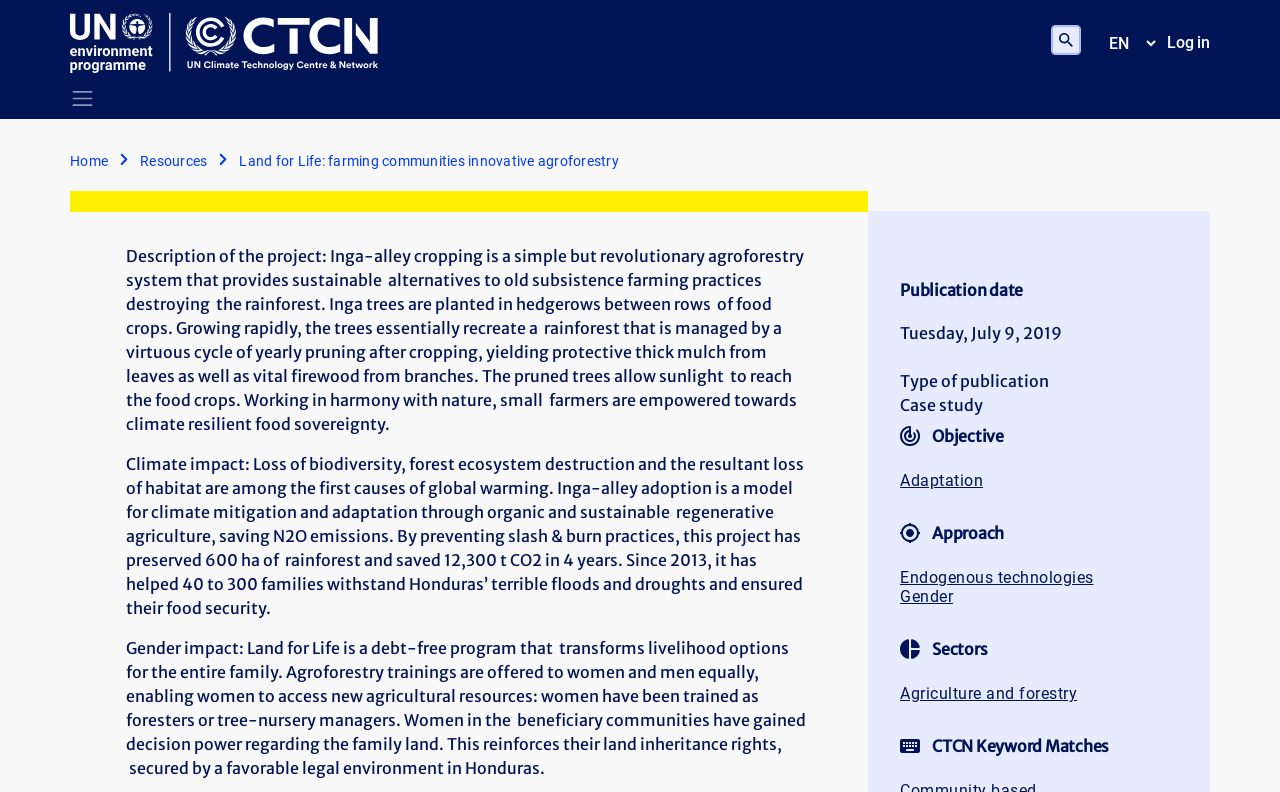How many families have been helped by the project?
Please provide a detailed and comprehensive answer to the question.

The number of families helped by the project is mentioned in the section 'Gender impact', where it is stated that 'Since 2013, it has helped 40 to 300 families withstand Honduras’ terrible floods and droughts and ensured their food security'.